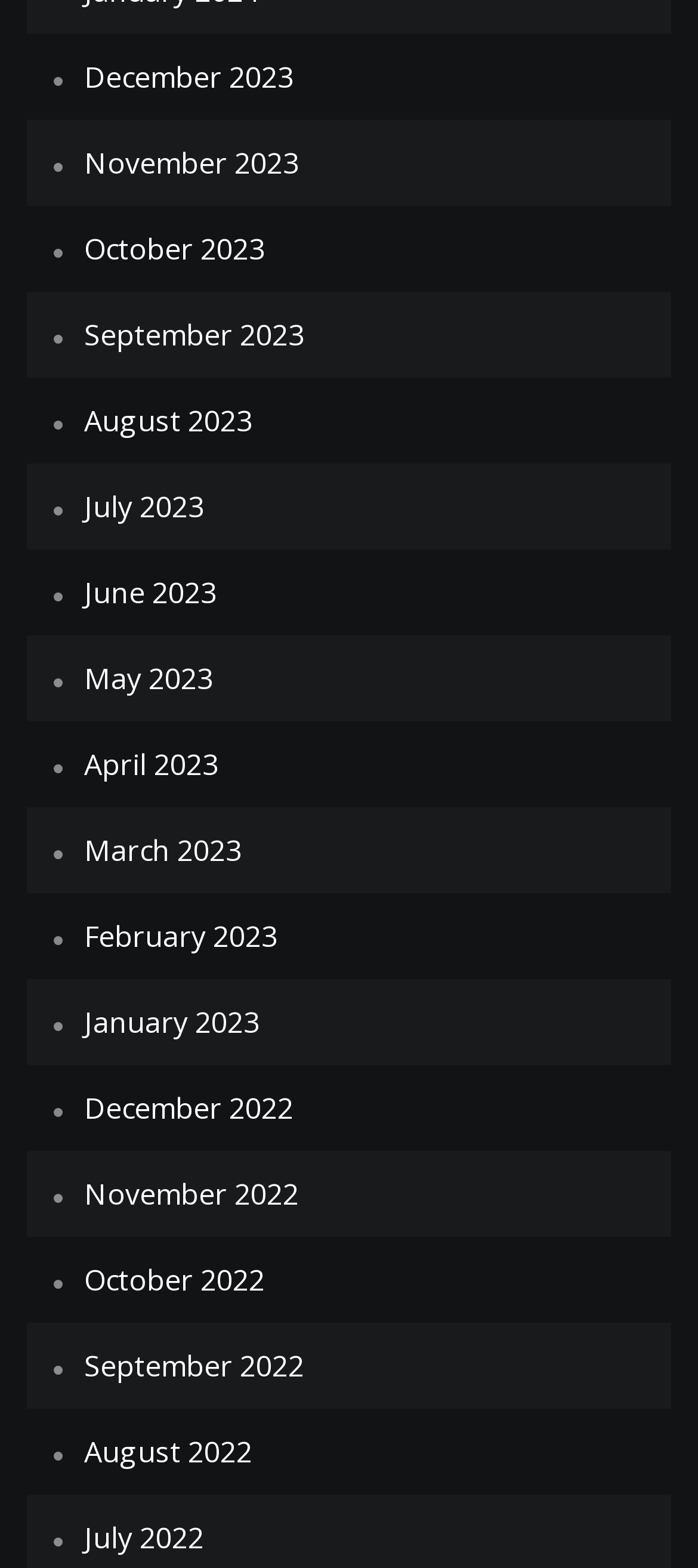How many links are there in total?
Please answer the question as detailed as possible based on the image.

I can count the number of links in the list, which are 20 in total. These links correspond to 20 different months, ranging from December 2023 to July 2022.